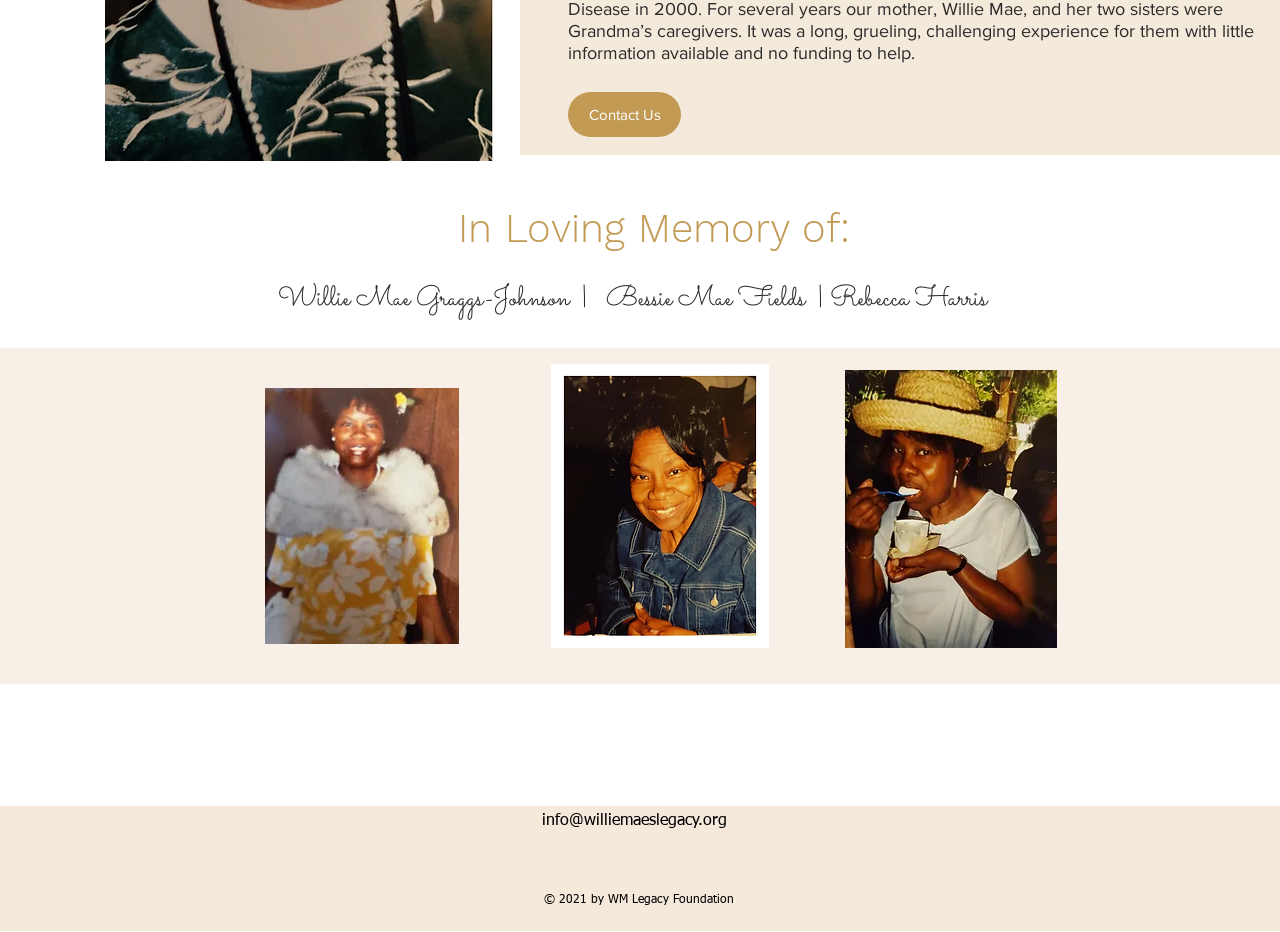What is the copyright year of the webpage?
Look at the image and respond to the question as thoroughly as possible.

The webpage has a copyright notice at the bottom, which is indicated by the StaticText element with OCR text '© 2021 by WM Legacy Foundation'.